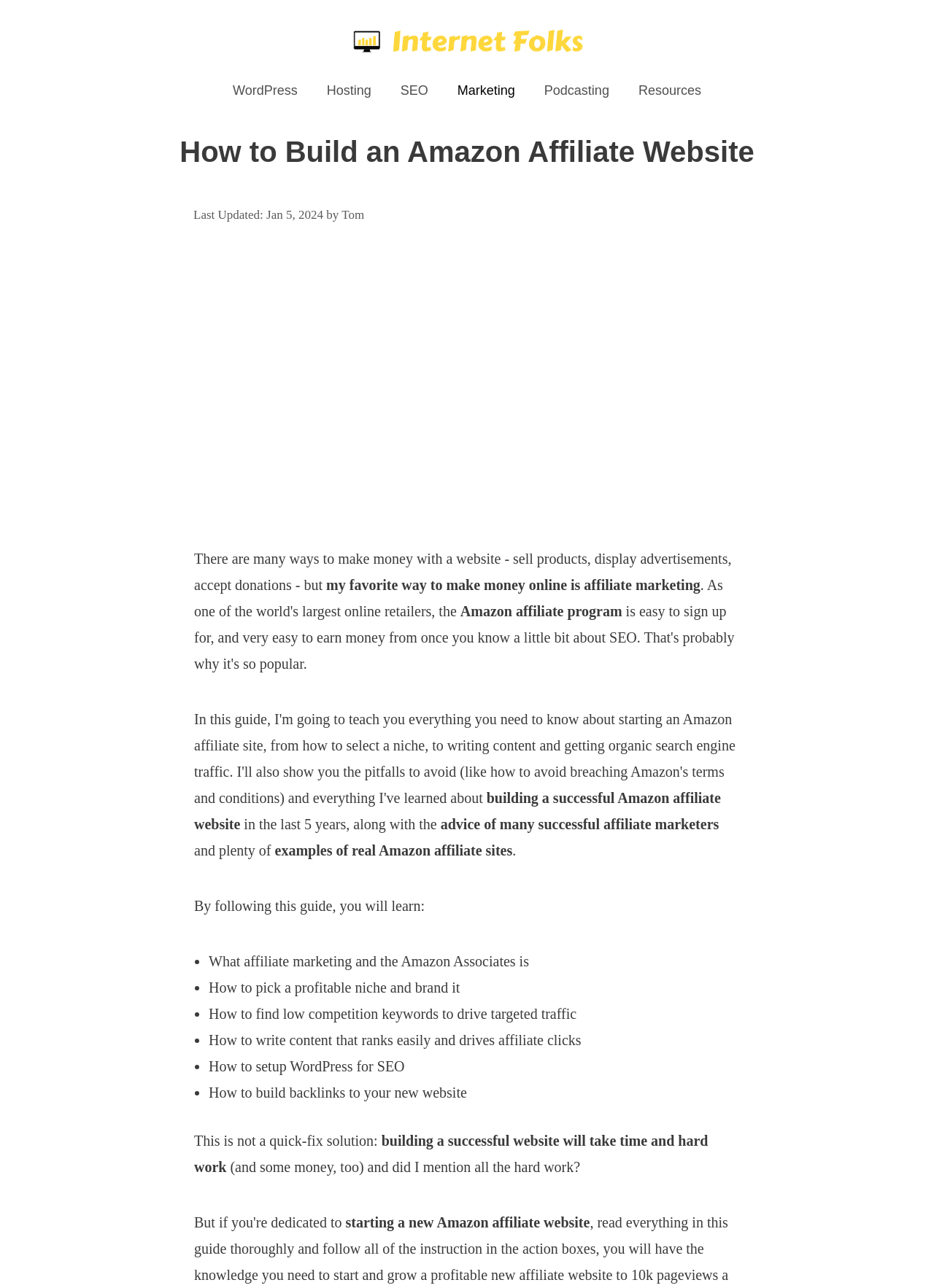Provide a single word or phrase to answer the given question: 
What is the author's favorite way to make money online?

affiliate marketing